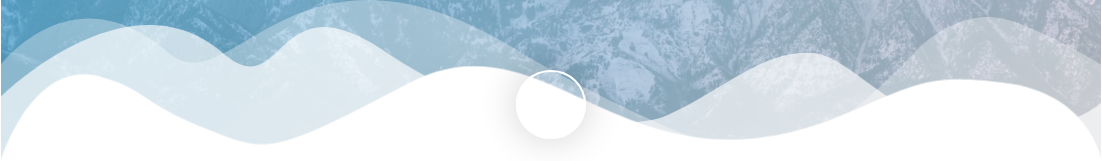Elaborate on the elements present in the image.

The image features a serene and calming background with a soft gradient of light and darker blues, suggesting a soothing atmosphere. The design includes fluid wave-like shapes that create a sense of gentle movement, reminiscent of water and natural elements. This visual style could evoke feelings of tranquility and comfort, making it an ideal setting for topics related to children's dental care or parental guidance on dental emergencies. The overall aesthetic complements the title, "What to do if Your Child Chipped a Baby Tooth," suggesting reassurance and support for worried parents.